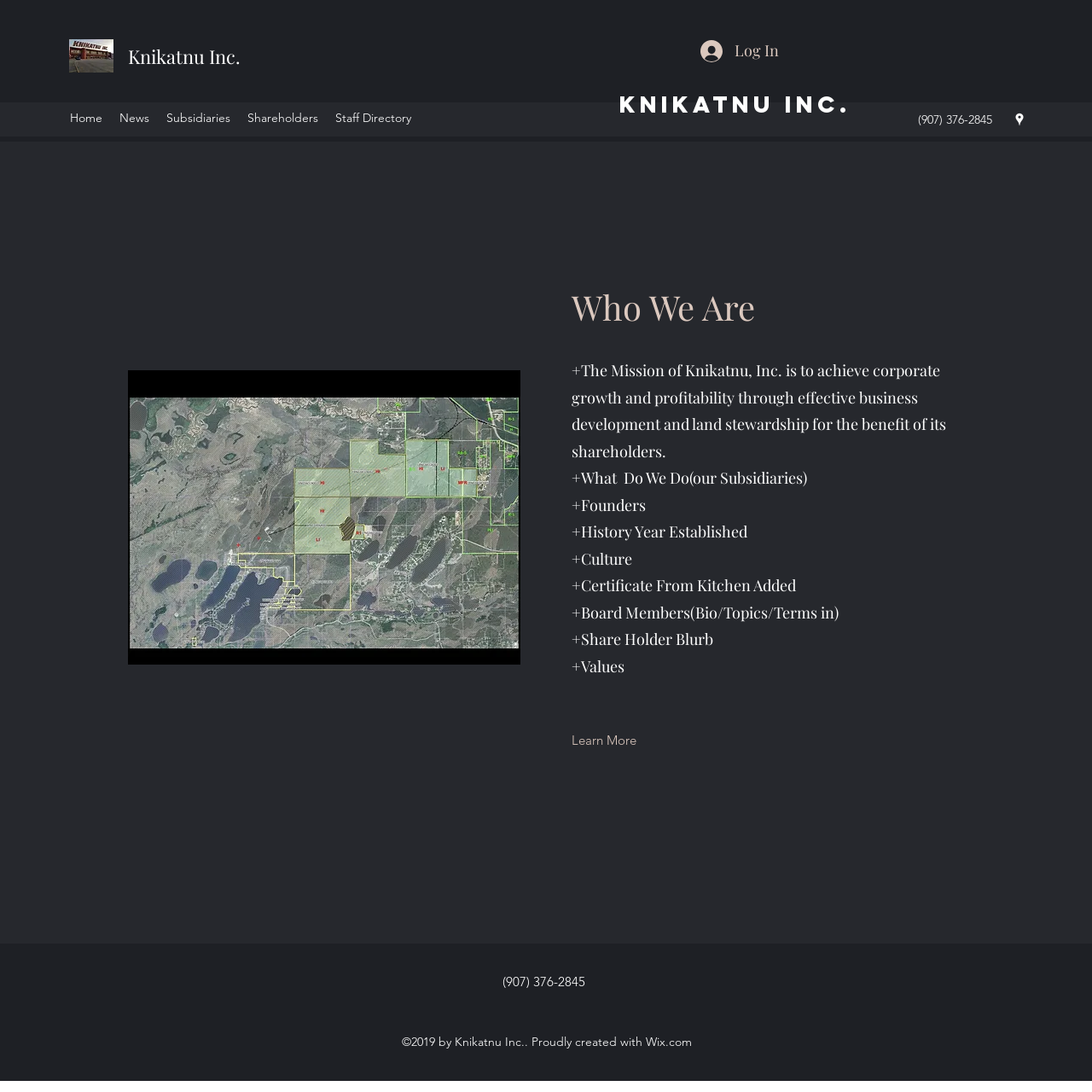Give a concise answer of one word or phrase to the question: 
What is the year the website was created?

2019